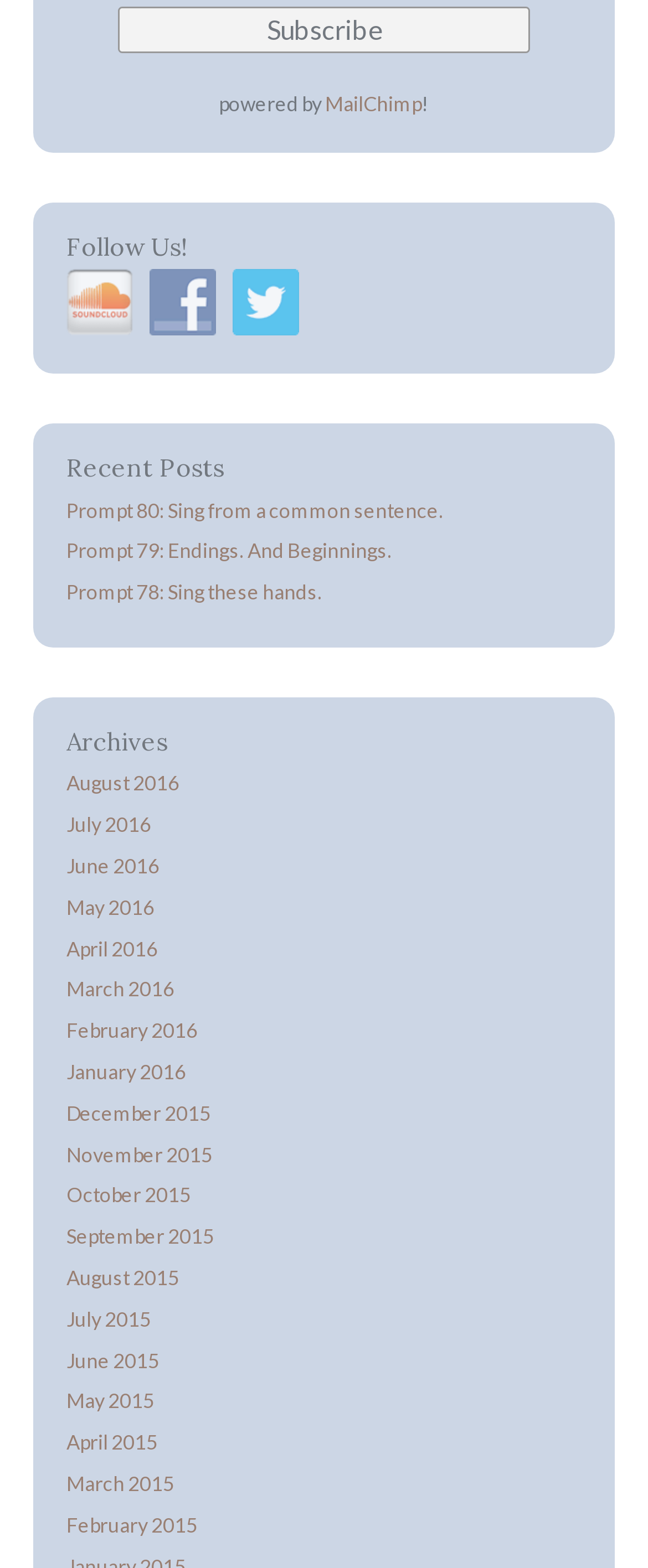Find the bounding box coordinates for the element that must be clicked to complete the instruction: "Share on Twitter". The coordinates should be four float numbers between 0 and 1, indicated as [left, top, right, bottom].

None